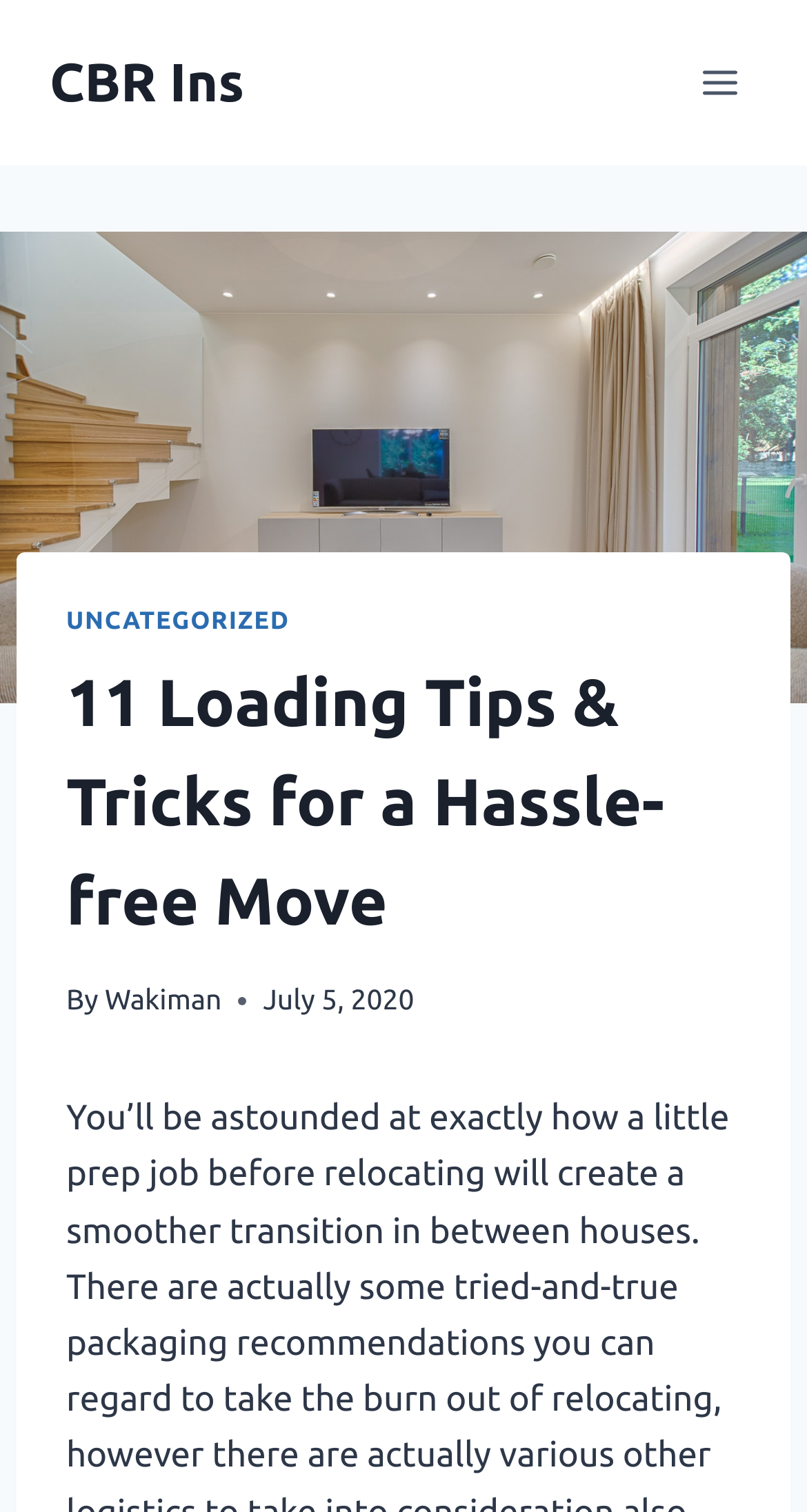Provide a one-word or short-phrase answer to the question:
When was this article published?

July 5, 2020